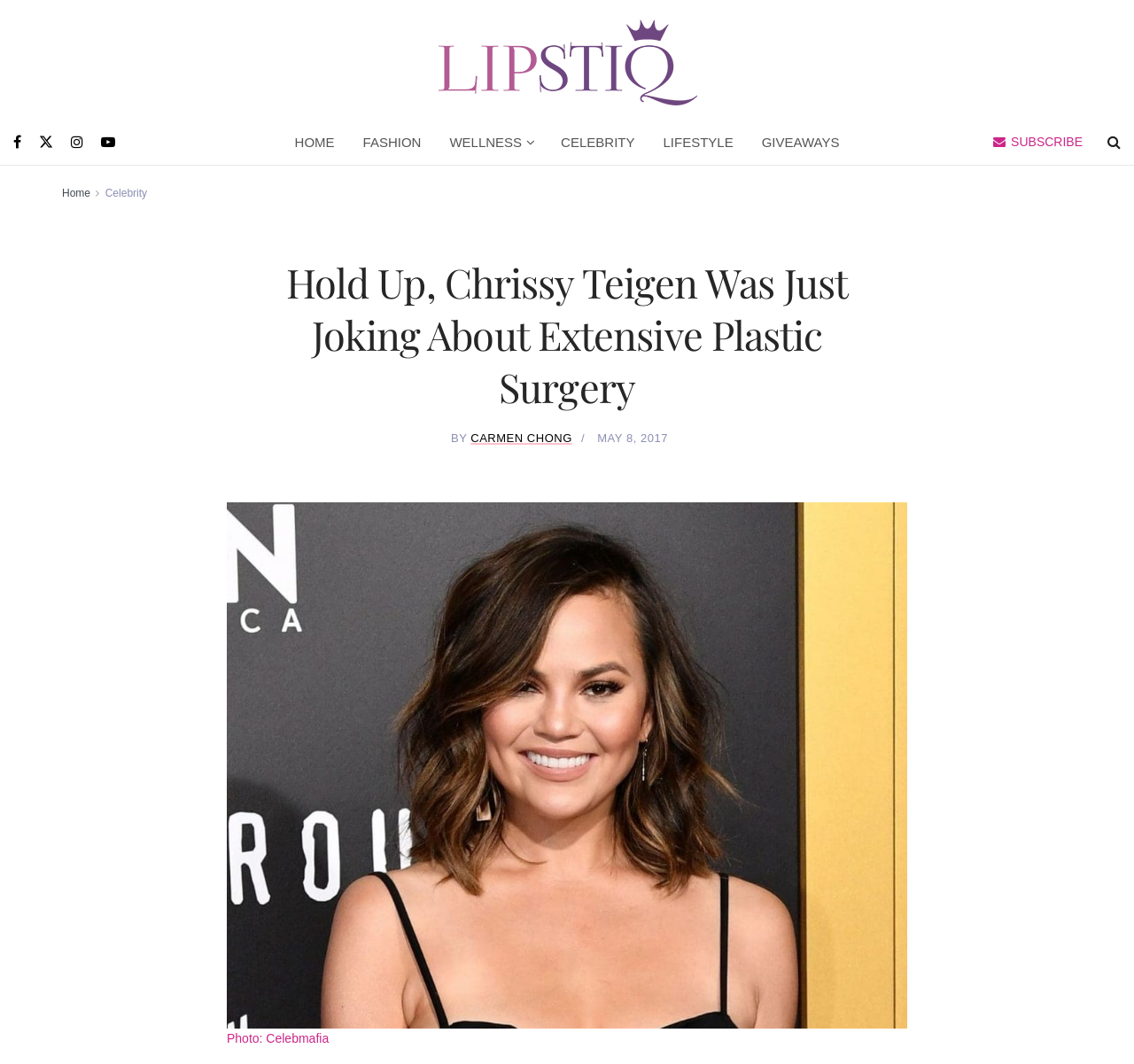Analyze the image and give a detailed response to the question:
What is the name of the celebrity mentioned in the article?

The article's main heading mentions Chrissy Teigen, indicating that she is the celebrity being referred to.